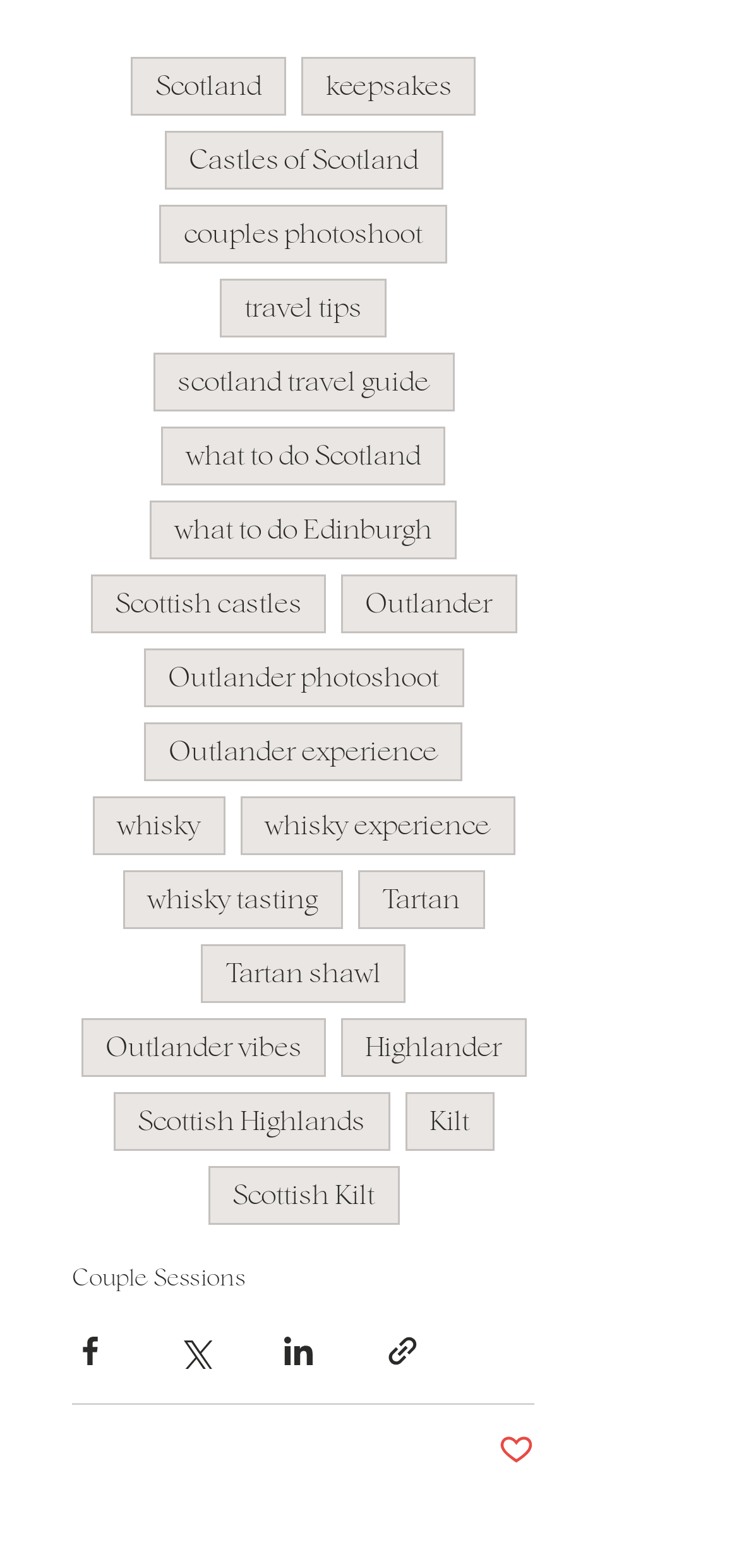Determine the bounding box for the described UI element: "Scotland".

[0.177, 0.036, 0.387, 0.074]